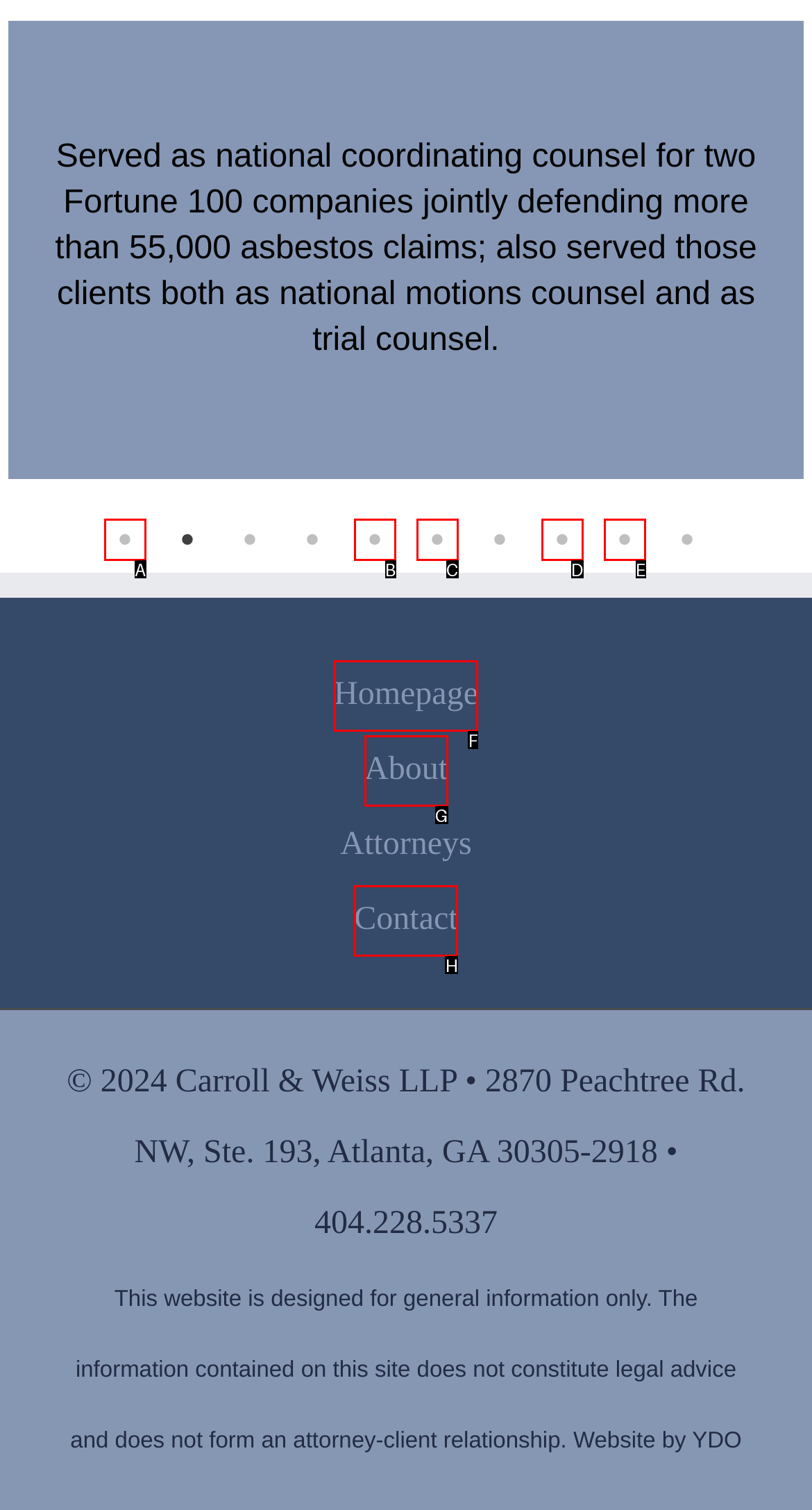Choose the HTML element that matches the description: About
Reply with the letter of the correct option from the given choices.

G